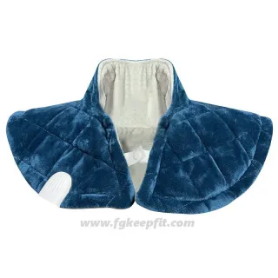What benefit does the shawl provide to users?
Can you provide a detailed and comprehensive answer to the question?

The caption states that the shawl is 'ideal for providing relief from joint pain', indicating that one of the benefits of using the shawl is to alleviate joint pain.